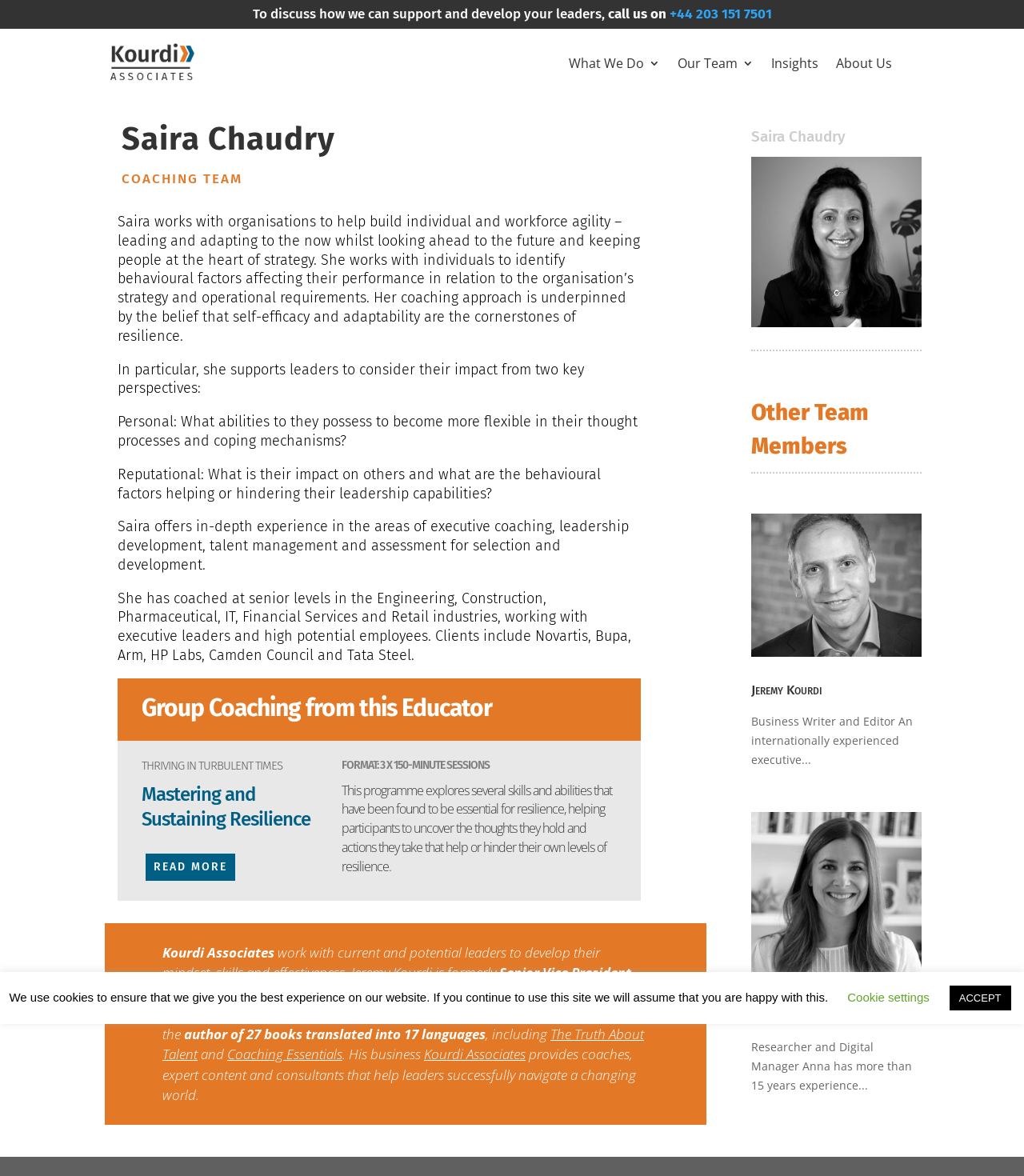Please locate the clickable area by providing the bounding box coordinates to follow this instruction: "Call the phone number".

[0.65, 0.005, 0.754, 0.019]